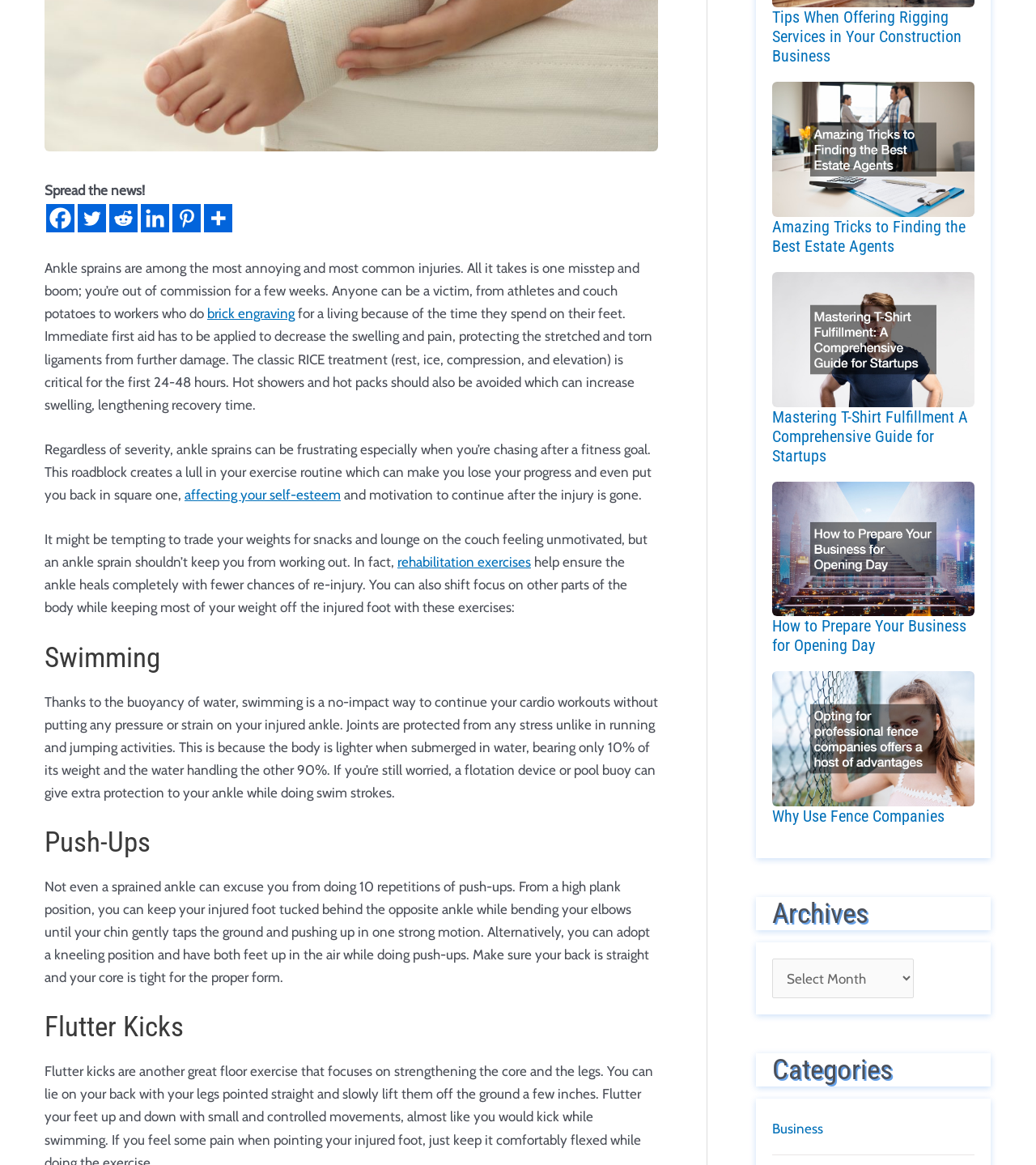Please determine the bounding box coordinates for the UI element described as: "Why Use Fence Companies".

[0.745, 0.692, 0.912, 0.709]